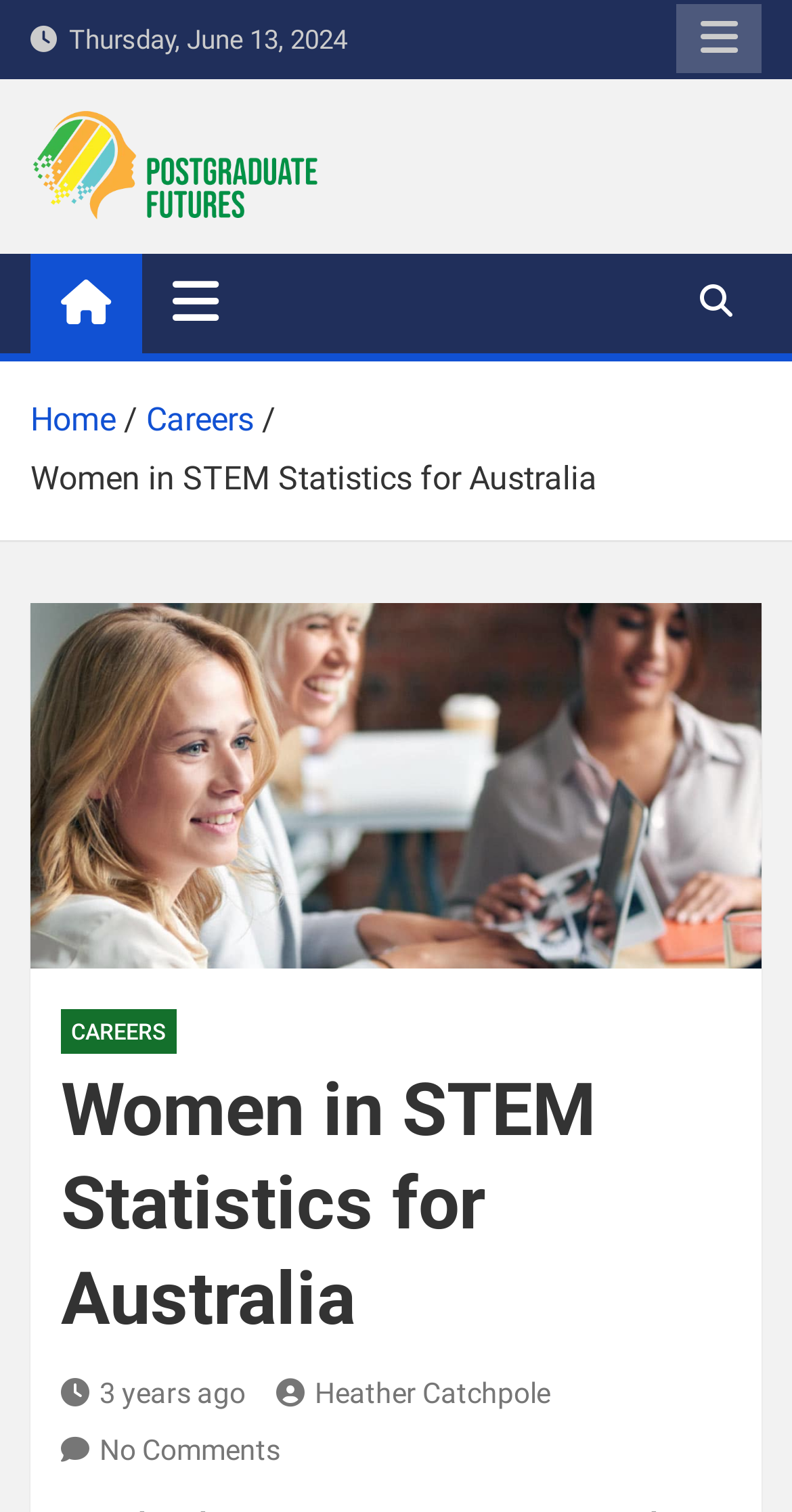Determine the bounding box coordinates of the target area to click to execute the following instruction: "View the CAREERS page."

[0.077, 0.667, 0.223, 0.696]